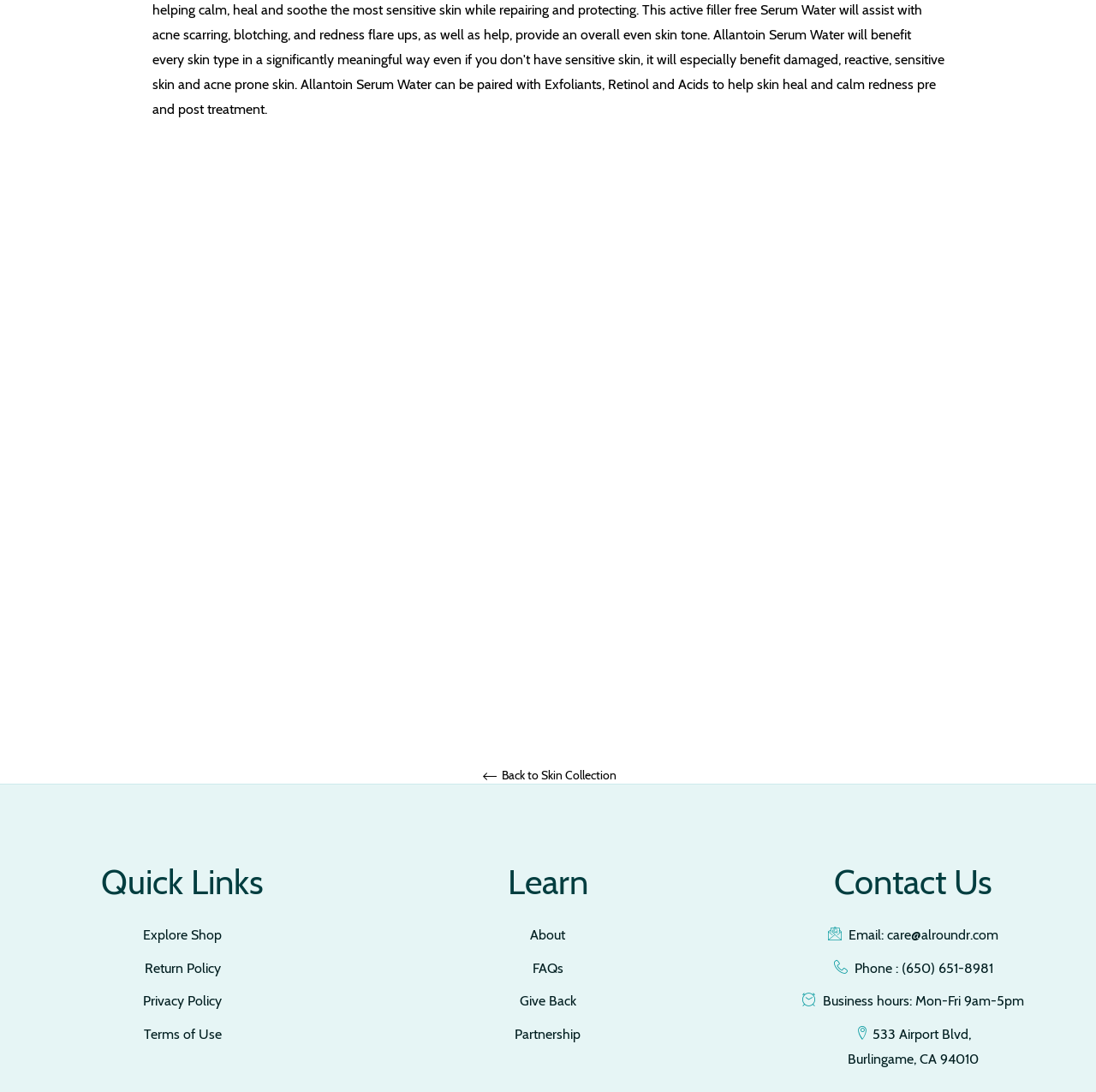Please determine the bounding box coordinates for the element that should be clicked to follow these instructions: "Select the best mineral sunscreen option".

[0.008, 0.311, 0.254, 0.641]